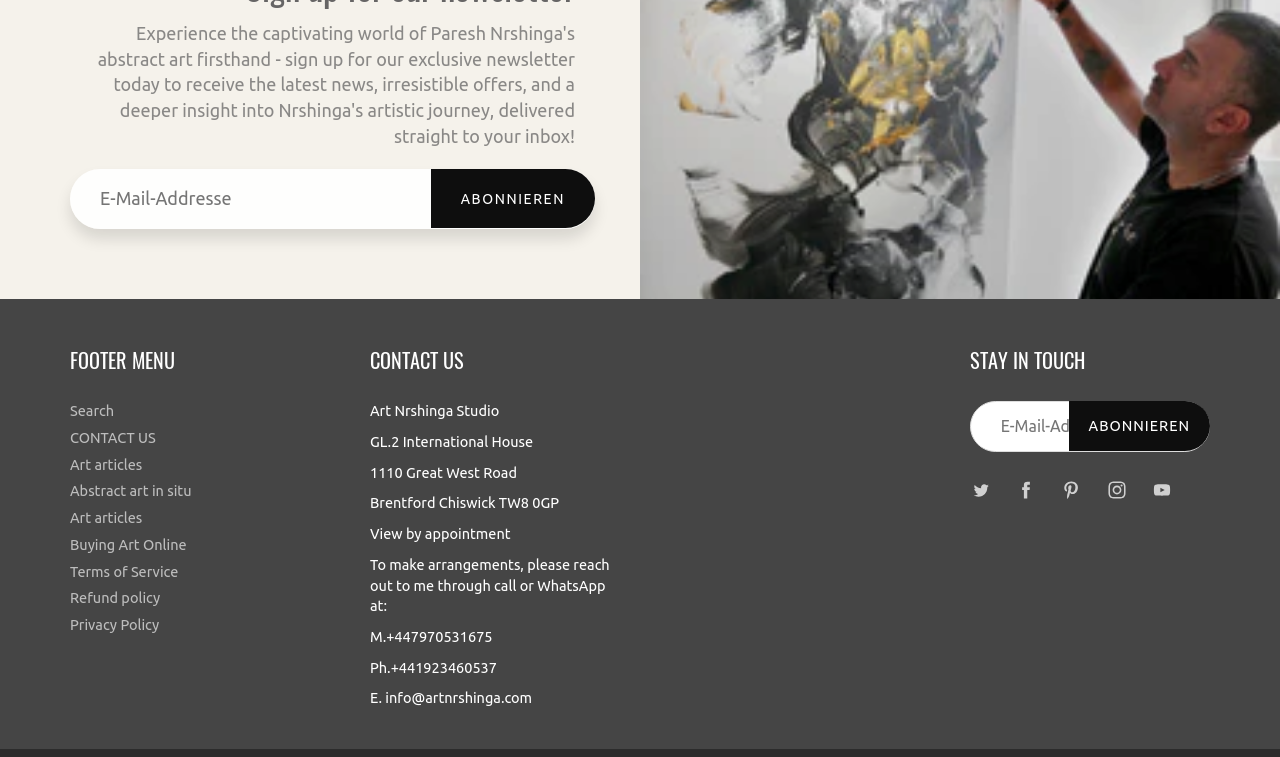Please find the bounding box coordinates of the section that needs to be clicked to achieve this instruction: "Contact us".

[0.055, 0.567, 0.122, 0.589]